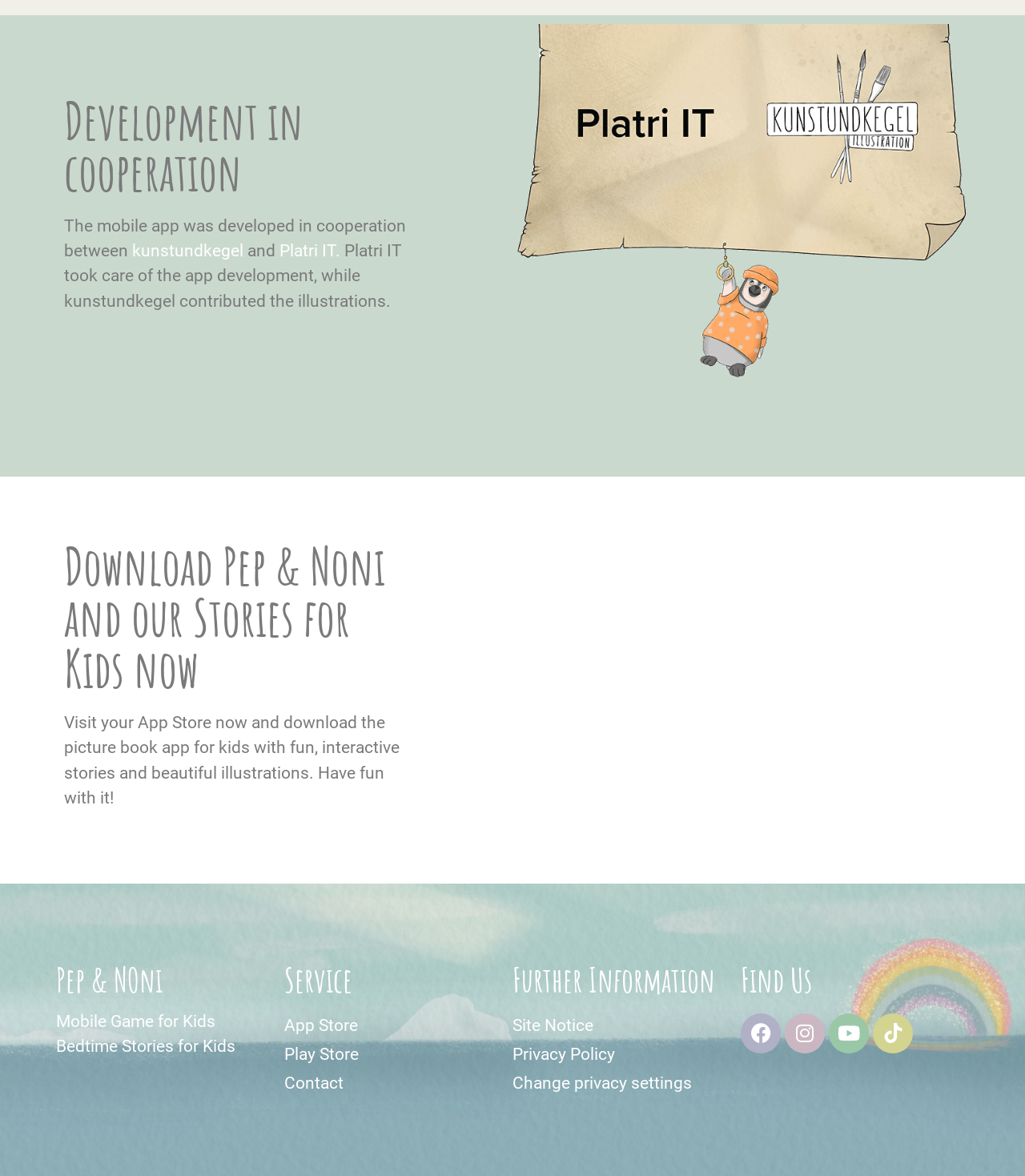Given the webpage screenshot and the description, determine the bounding box coordinates (top-left x, top-left y, bottom-right x, bottom-right y) that define the location of the UI element matching this description: Play Store

[0.277, 0.888, 0.35, 0.905]